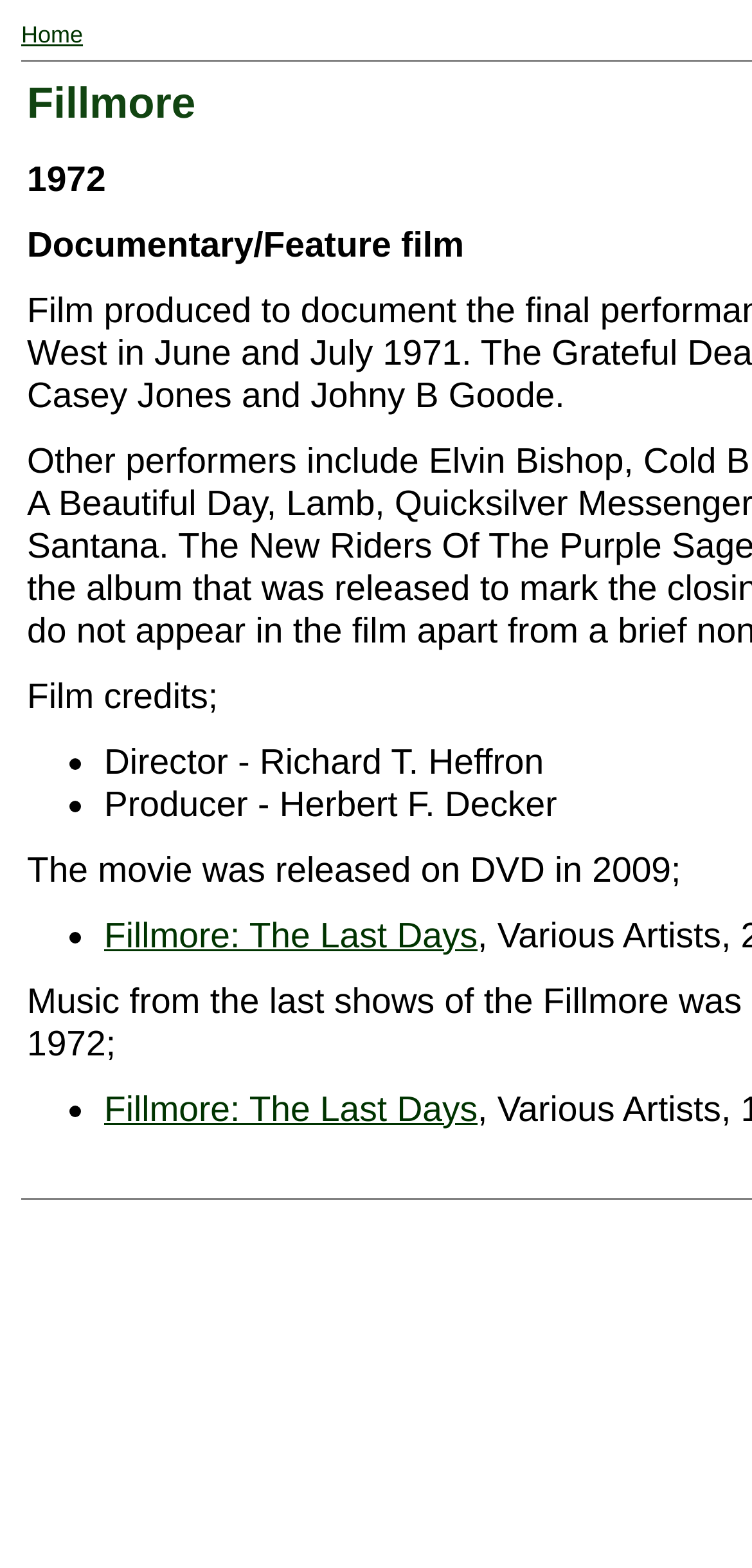Describe every aspect of the webpage comprehensively.

The webpage is about the Grateful Dead Family Discography, specifically focusing on Fillmore. At the top-left corner, there is a link to the "Home" page. Below the "Home" link, there are three list markers, each represented by a bullet point. 

To the right of the list markers, there is a static text describing the producer of the movie, Herbert F. Decker. Further down, there is a paragraph of text that mentions the movie was released on DVD in 2009. 

Below the paragraph, there are two more list markers, each followed by a link to "Fillmore: The Last Days". These links are positioned to the right of the list markers. Overall, the webpage appears to be providing information about the Grateful Dead's discography, with a focus on the Fillmore album or movie.